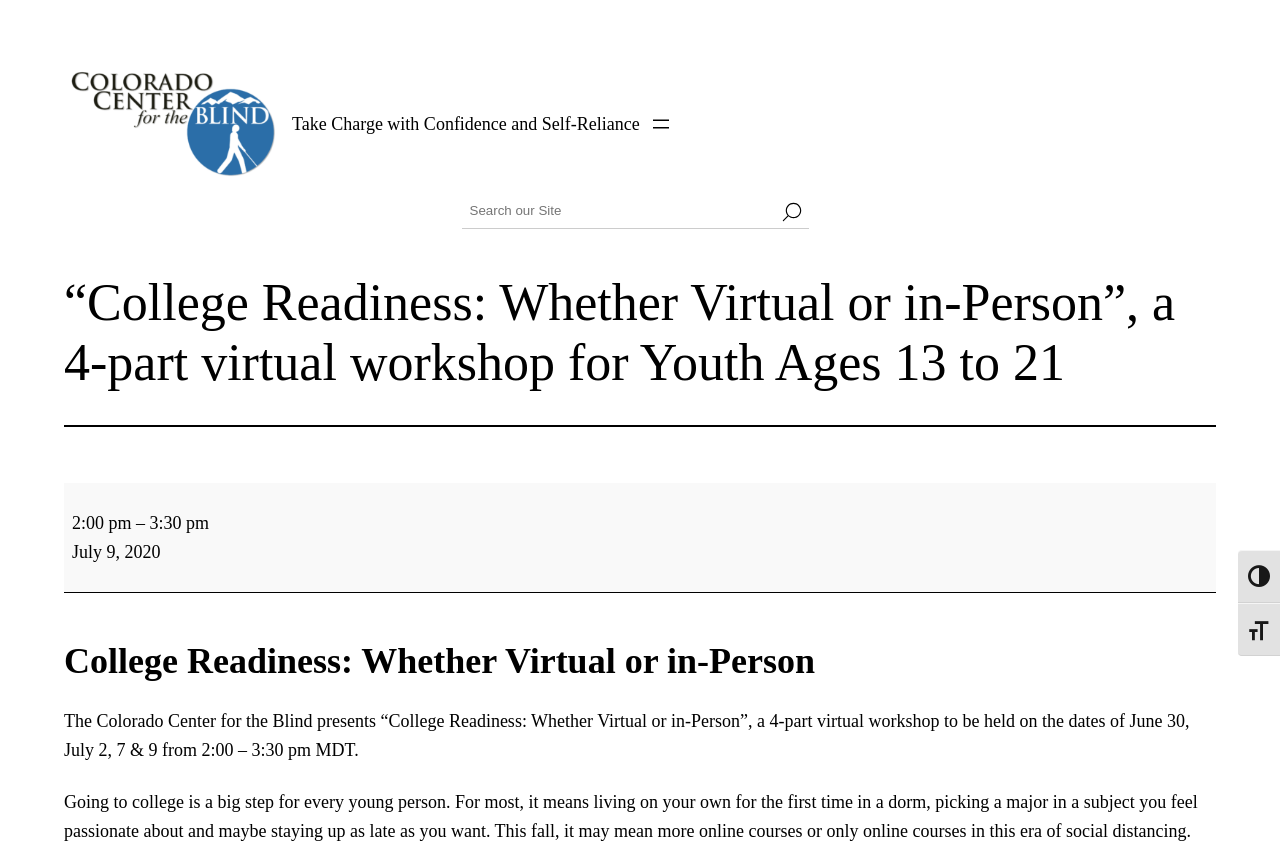Based on the visual content of the image, answer the question thoroughly: What is the duration of the virtual workshop?

The duration of the virtual workshop can be found in the time elements '2020-07-09T14:00:00-06:00' and '2020-07-09T15:30:00-06:00' which indicate that the workshop is from 2:00 pm to 3:30 pm.